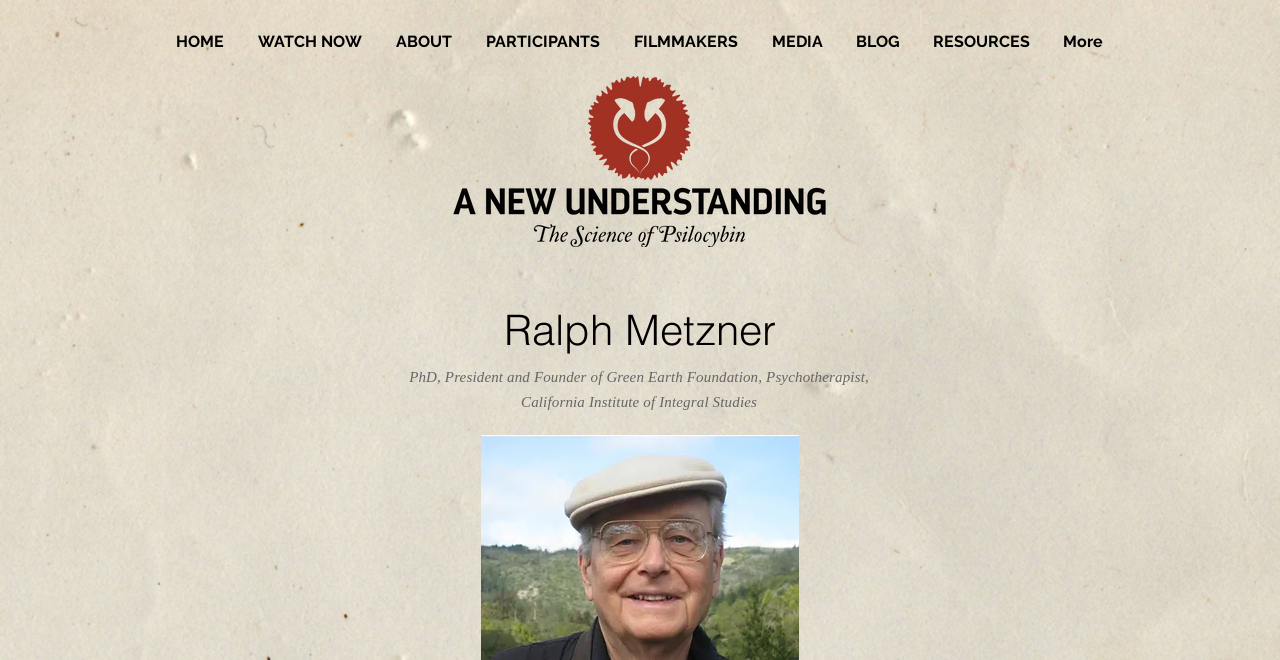Please identify the bounding box coordinates of where to click in order to follow the instruction: "check resources".

[0.716, 0.042, 0.817, 0.085]